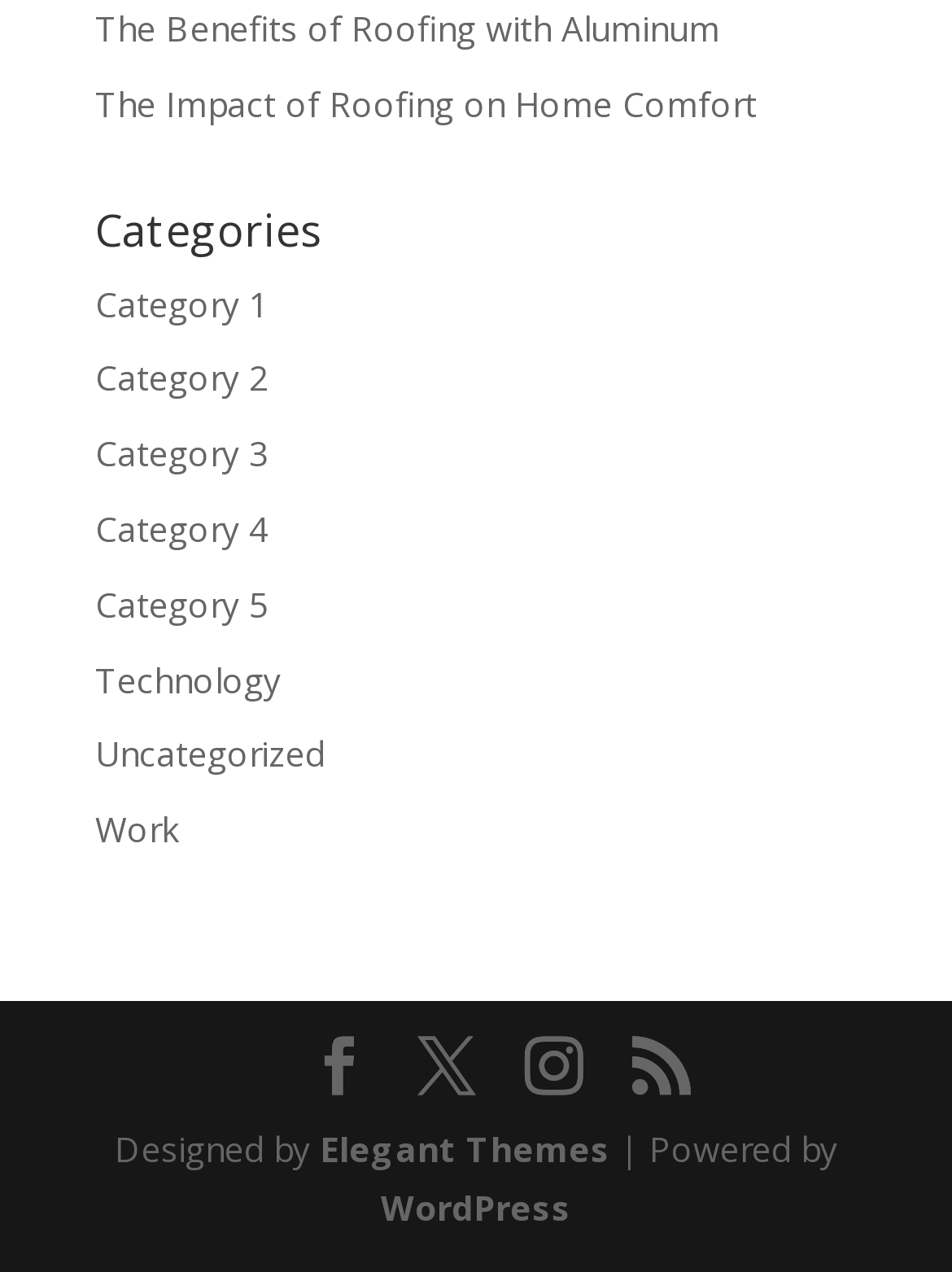Please identify the bounding box coordinates of the area that needs to be clicked to follow this instruction: "Click on the left arrow".

[0.326, 0.816, 0.387, 0.863]